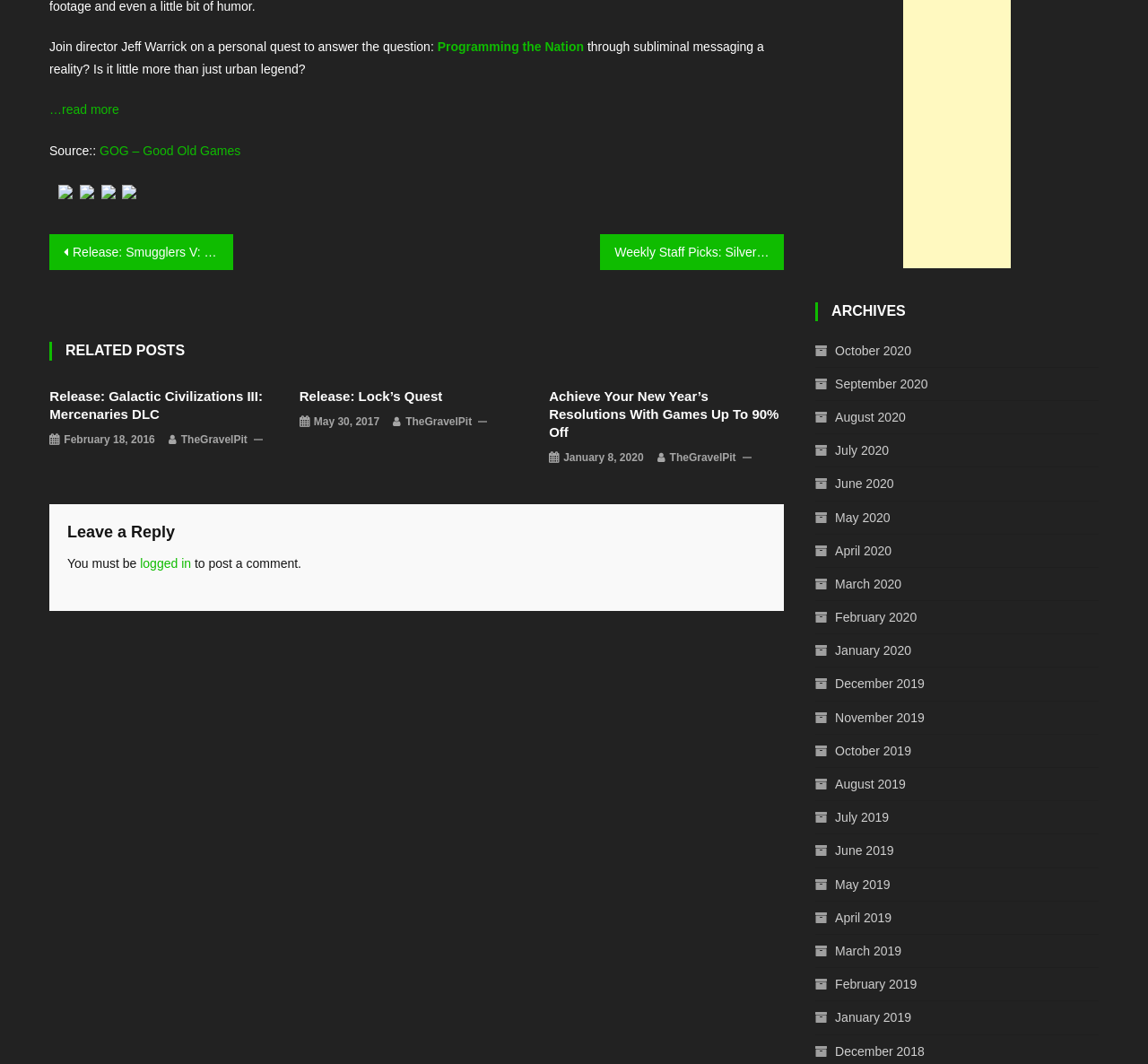Using the provided element description "May 2020", determine the bounding box coordinates of the UI element.

[0.71, 0.475, 0.775, 0.497]